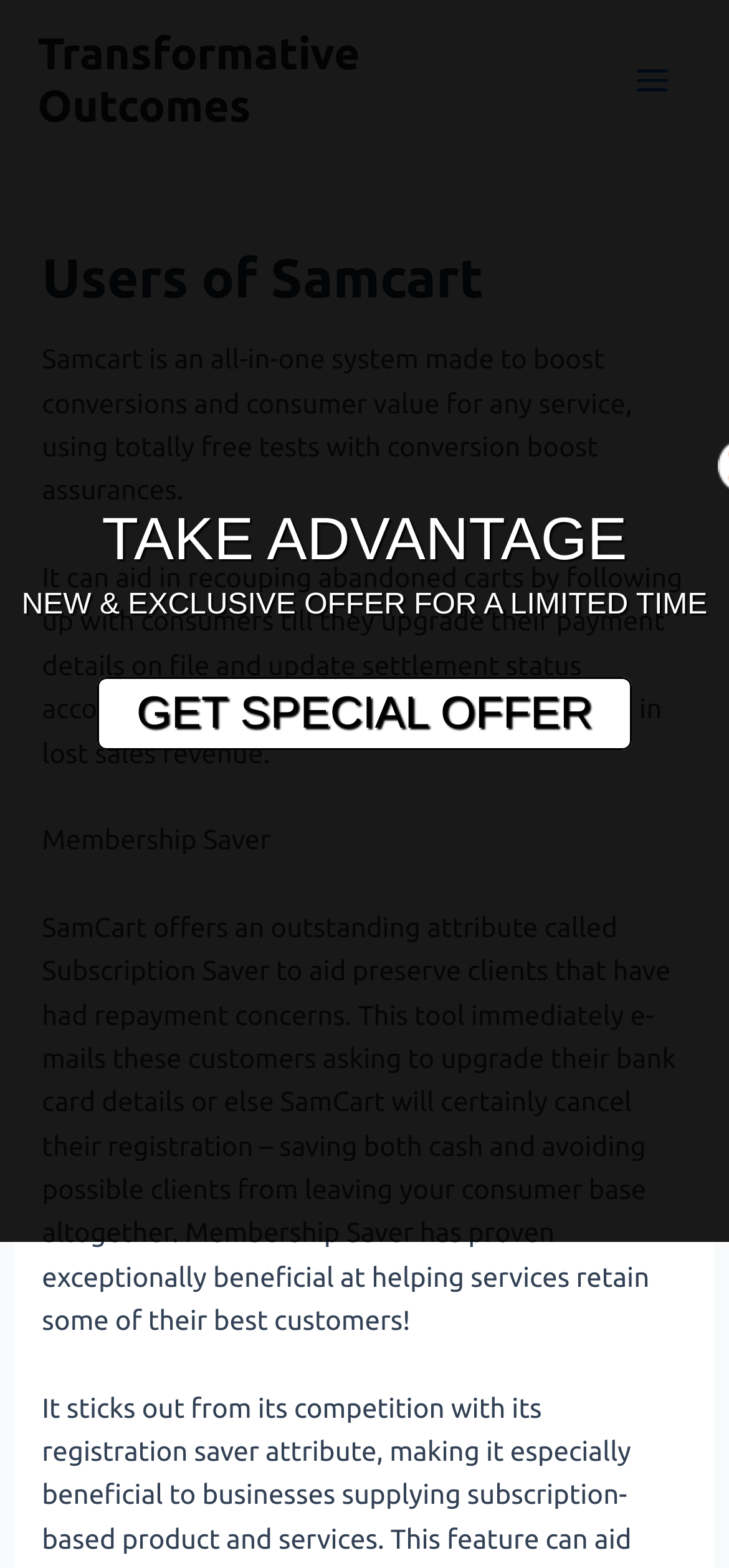Predict the bounding box of the UI element based on this description: "Main Menu".

[0.841, 0.026, 0.949, 0.076]